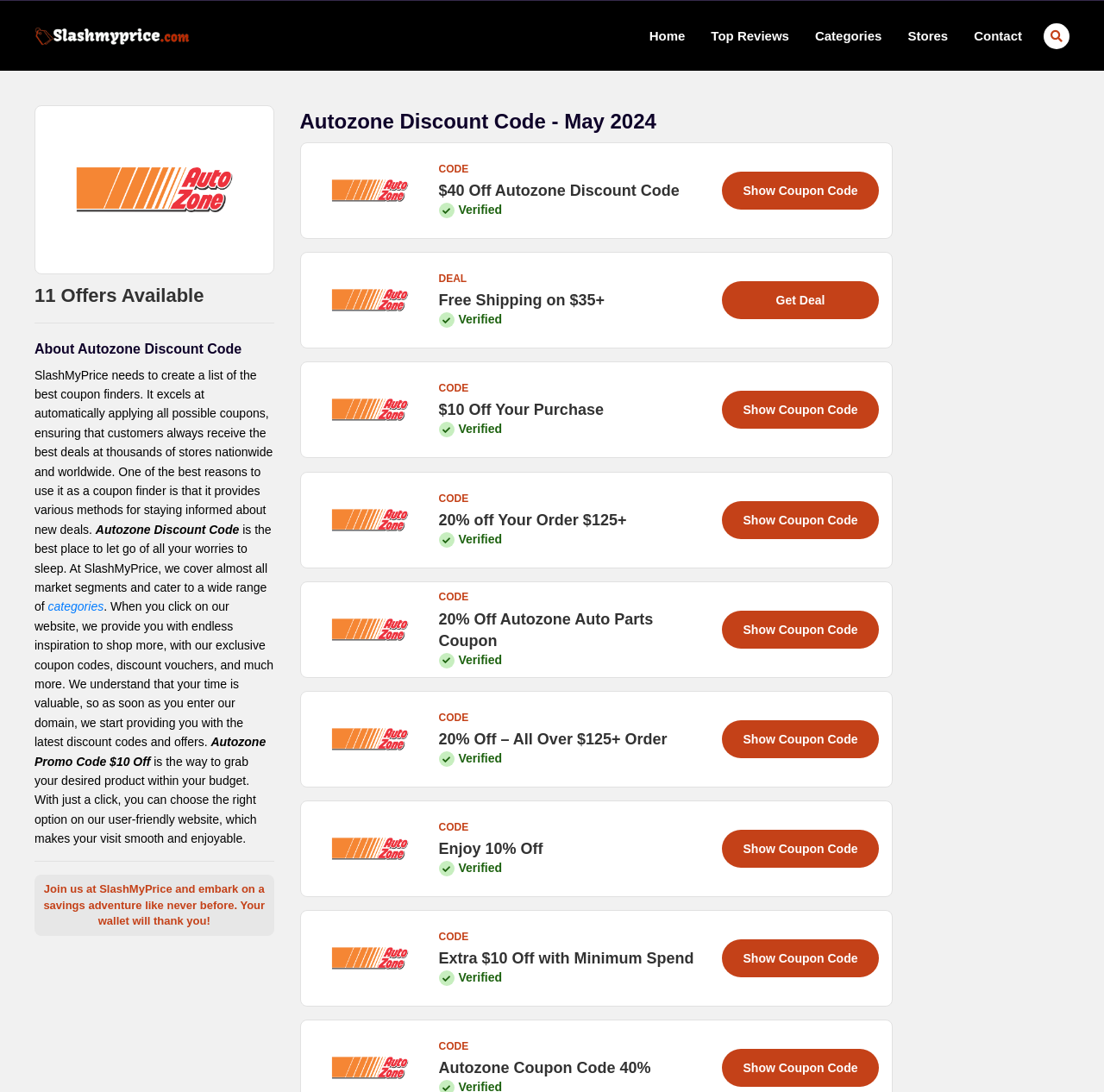Locate the bounding box coordinates of the segment that needs to be clicked to meet this instruction: "Click on the 'Home' link".

[0.588, 0.001, 0.621, 0.065]